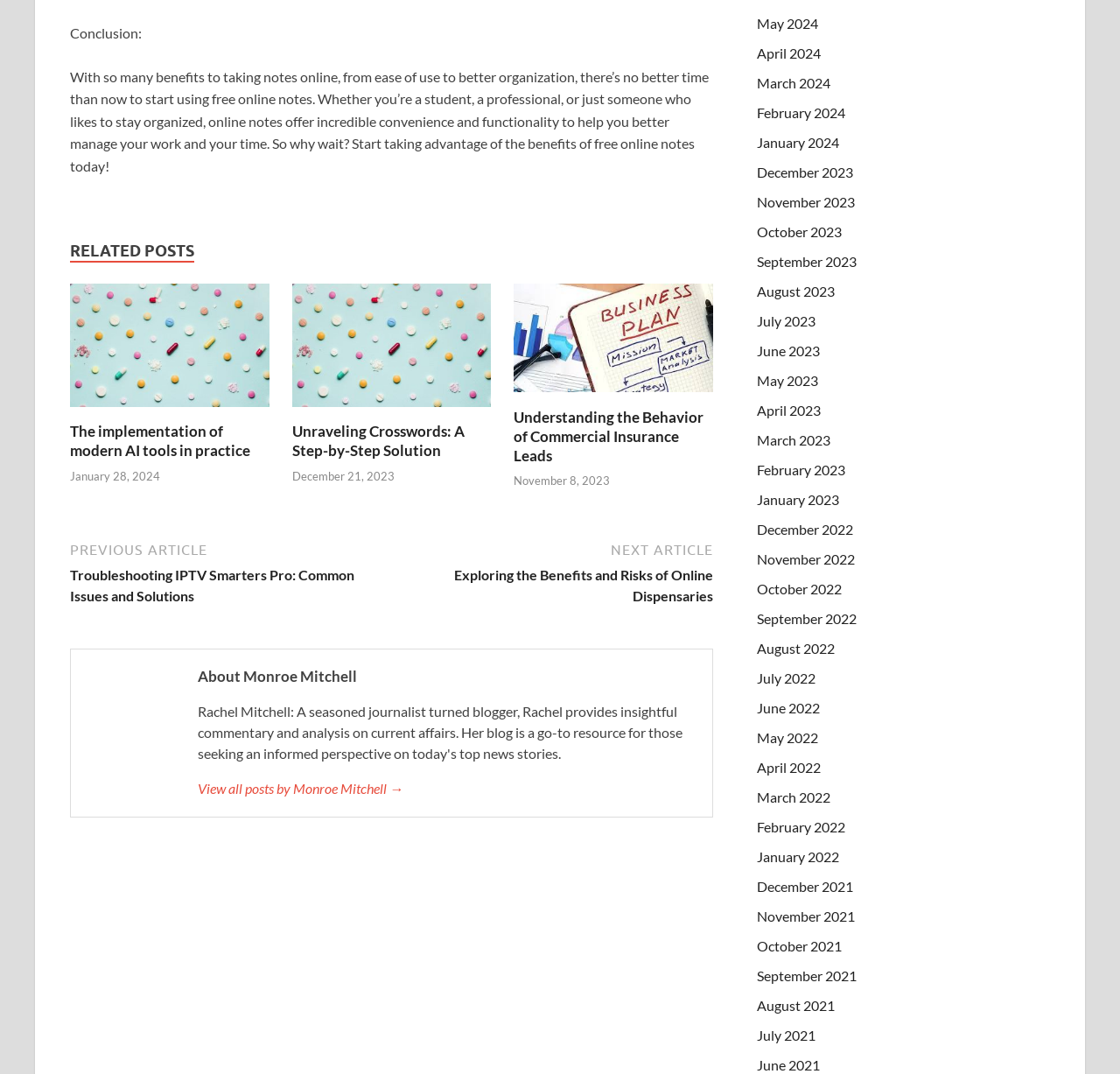Please answer the following question using a single word or phrase: 
How many related posts are there?

3